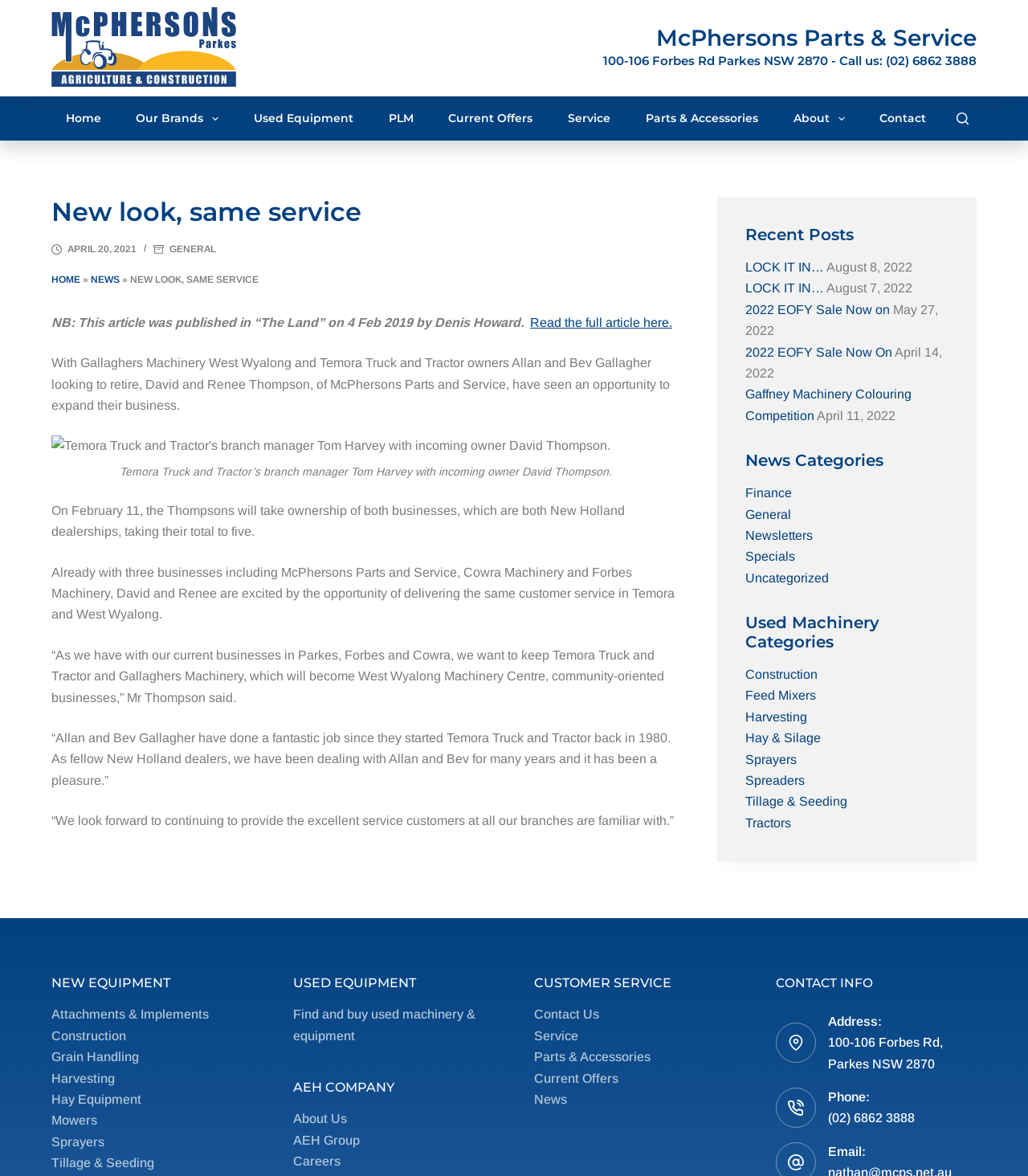Please answer the following question using a single word or phrase: 
What is the name of the dealership that David and Renee Thompson are affiliated with?

New Holland